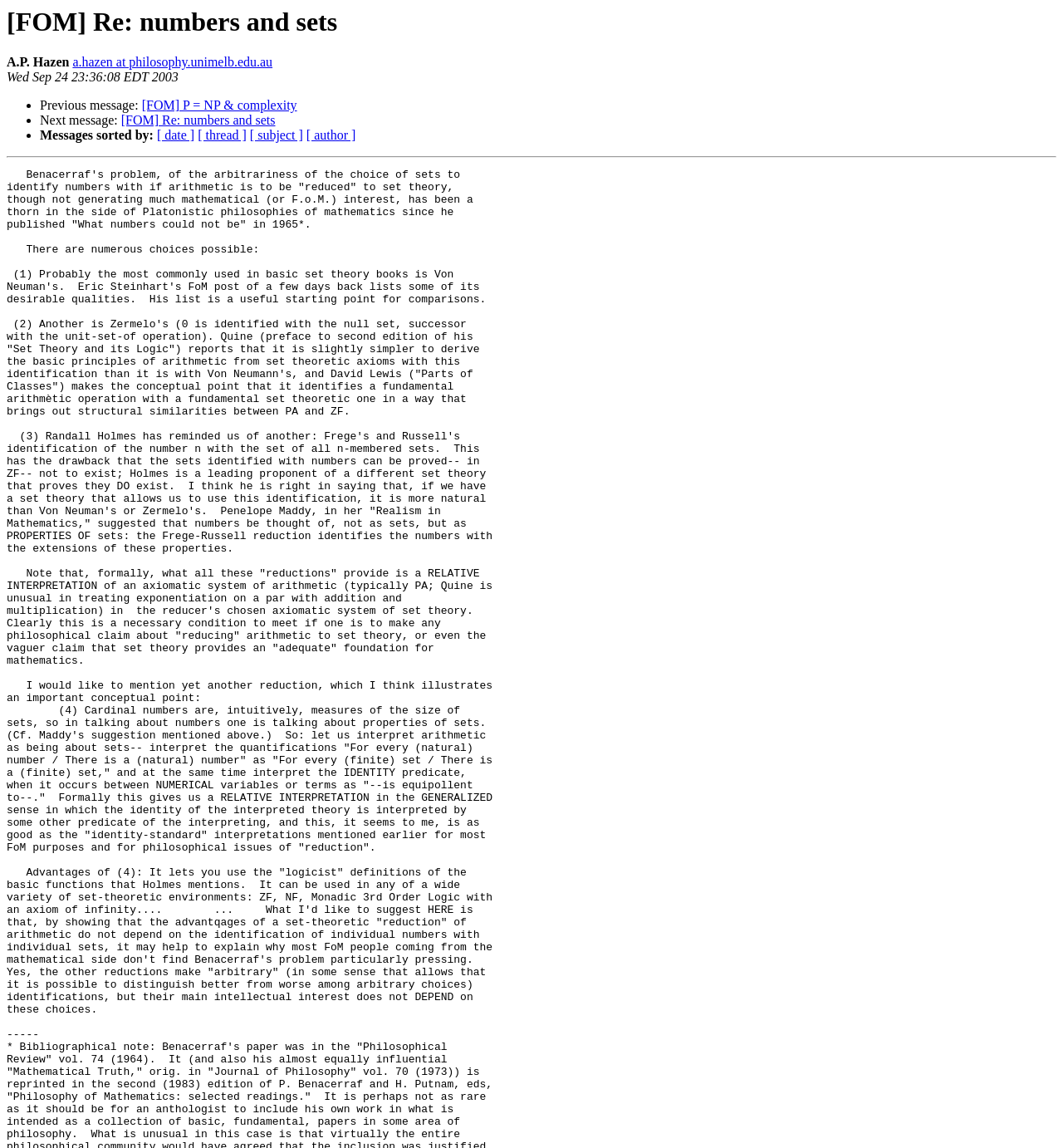Identify the bounding box for the UI element that is described as follows: "[FOM] Re: numbers and sets".

[0.114, 0.099, 0.259, 0.111]